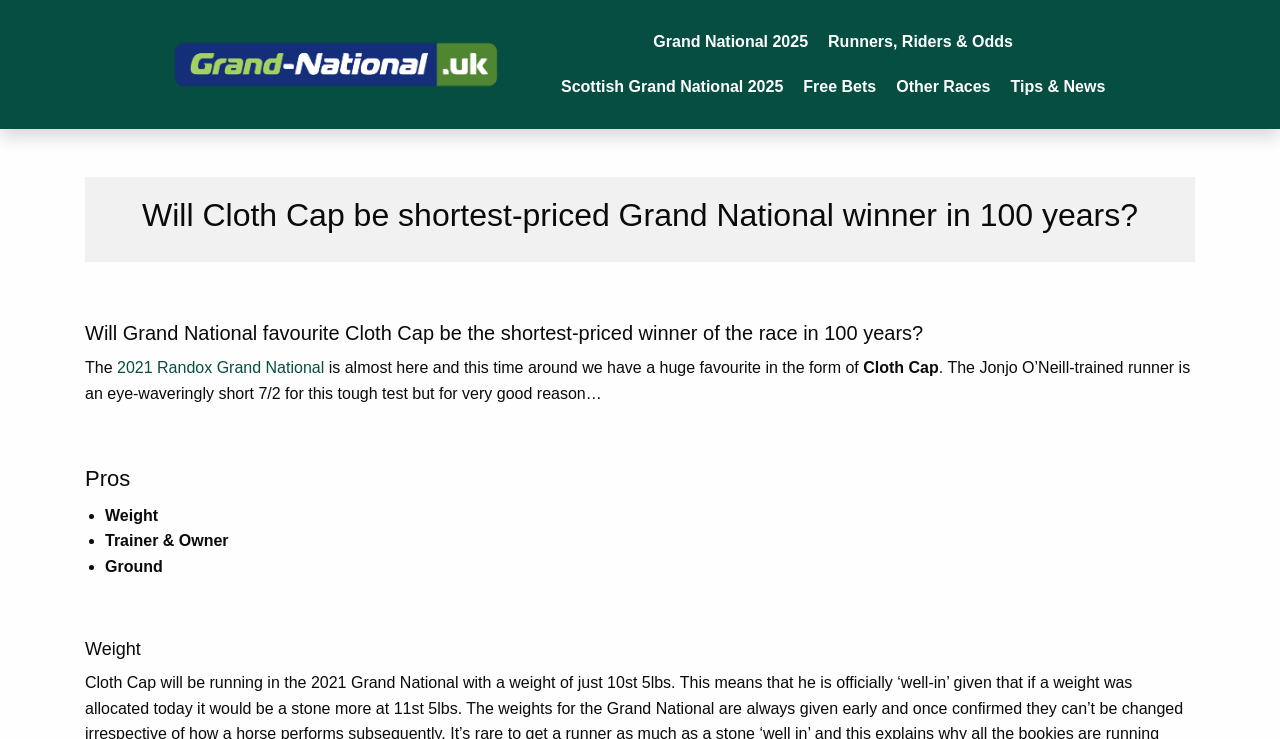Find the bounding box of the element with the following description: "Scottish Grand National 2025". The coordinates must be four float numbers between 0 and 1, formatted as [left, top, right, bottom].

[0.438, 0.106, 0.612, 0.129]